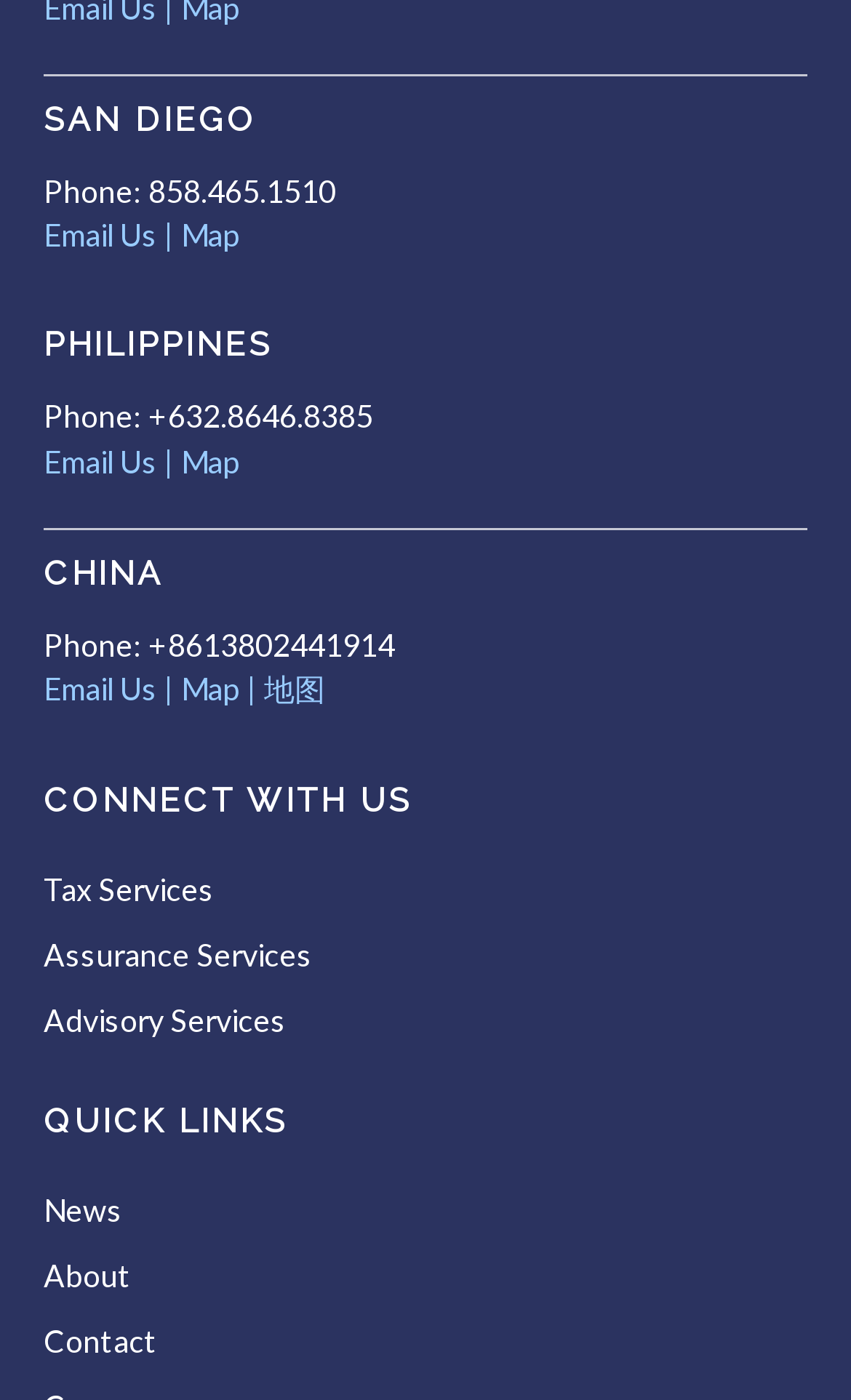Using the element description: "News", determine the bounding box coordinates for the specified UI element. The coordinates should be four float numbers between 0 and 1, [left, top, right, bottom].

[0.051, 0.85, 0.144, 0.877]